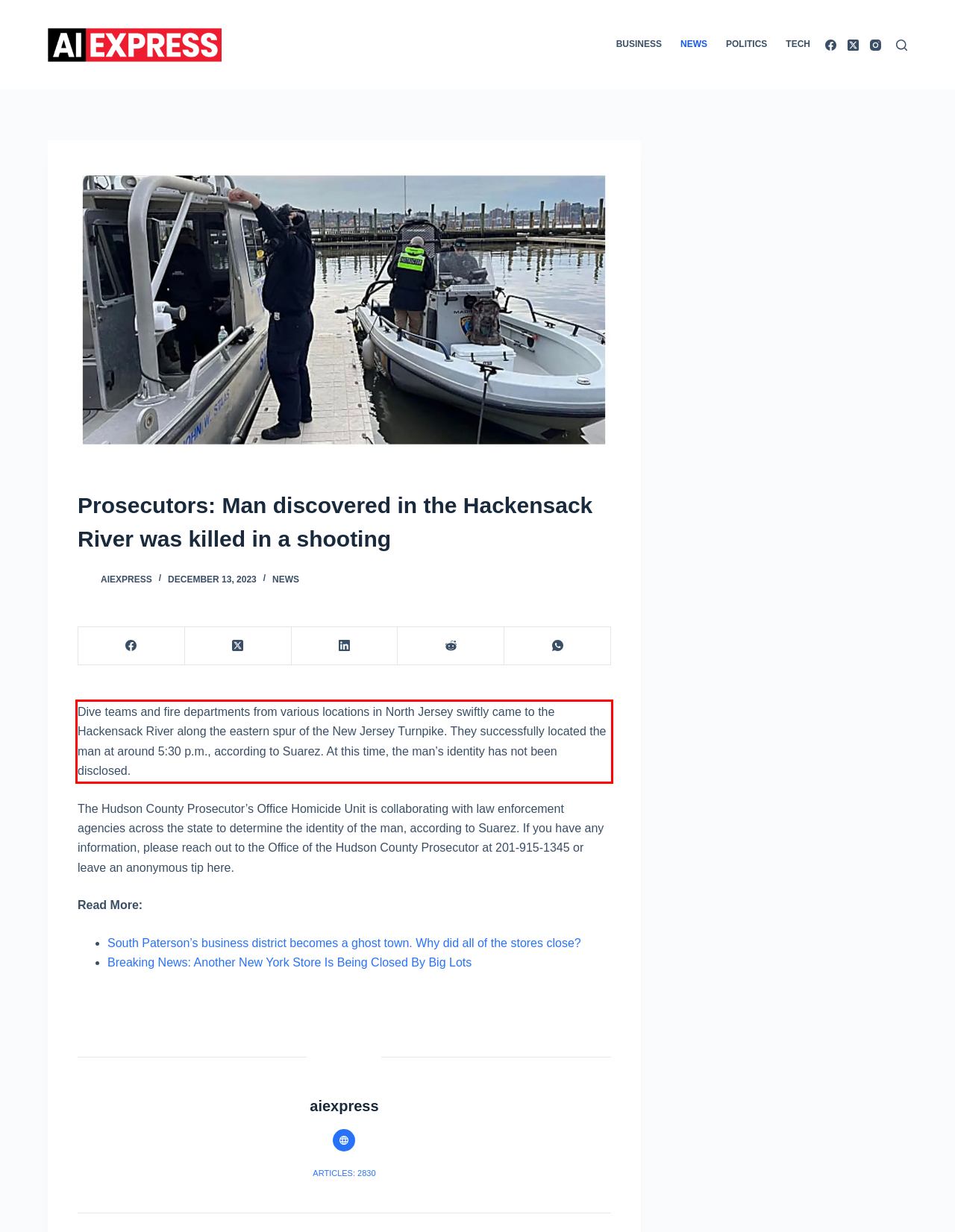Identify the red bounding box in the webpage screenshot and perform OCR to generate the text content enclosed.

Dive teams and fire departments from various locations in North Jersey swiftly came to the Hackensack River along the eastern spur of the New Jersey Turnpike. They successfully located the man at around 5:30 p.m., according to Suarez. At this time, the man’s identity has not been disclosed.